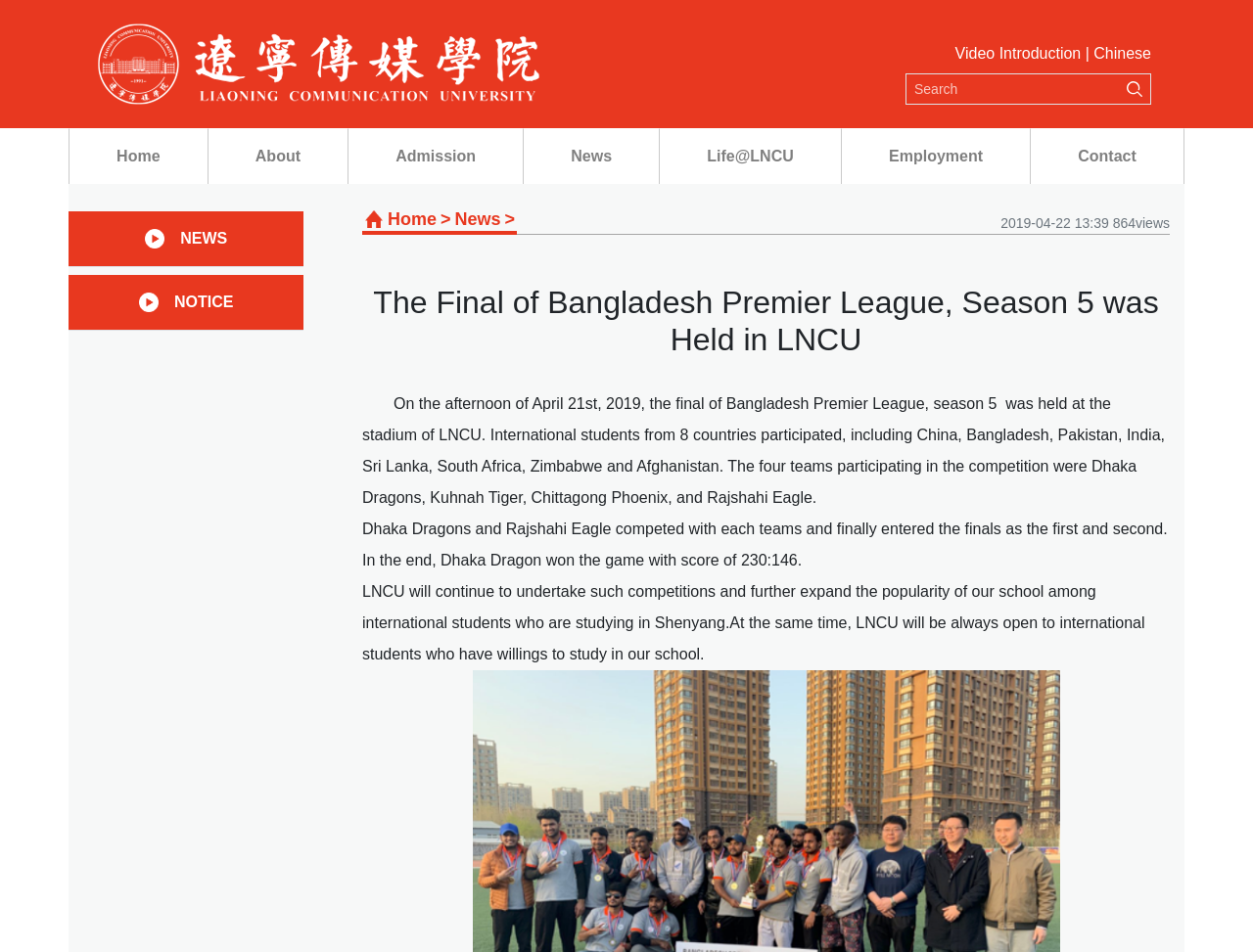Generate a comprehensive caption for the webpage you are viewing.

The webpage appears to be a news article page from Liaoning Communication University (LNCU). At the top, there is a navigation menu with links to "Home", "About", "Admission", "News", "Life@LNCU", "Employment", and "Contact". Below the navigation menu, there is a breadcrumb trail indicating the current page location, "Home > News >".

The main content of the page is an article about the final of Bangladesh Premier League, Season 5, which was held at LNCU. The article is divided into three paragraphs, describing the event, the competition, and the outcome. The text is accompanied by a search bar and a button on the top right corner.

On the top left corner, there are two links, one to a "Video Introduction" and another to switch the language to "Chinese". A vertical line separates these links from the rest of the content. Above the article, there is a heading with the title of the event, and below it, there is a timestamp and view count indicator.

On the left side of the page, there is a sidebar with two sections, "NEWS" and "NOTICE", each containing a link to related pages.